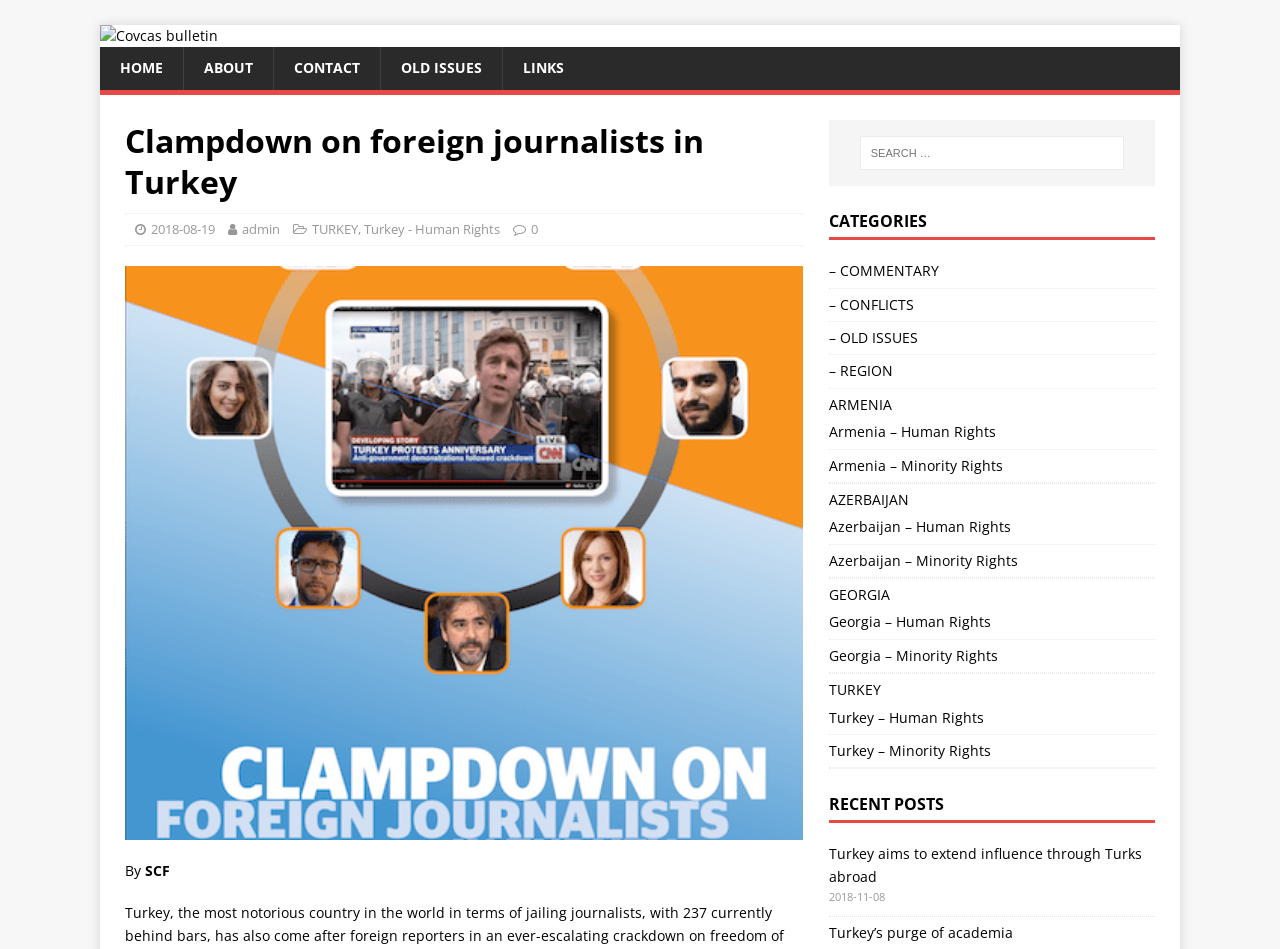Please specify the bounding box coordinates of the region to click in order to perform the following instruction: "read about Turkey - Human Rights".

[0.284, 0.232, 0.391, 0.251]